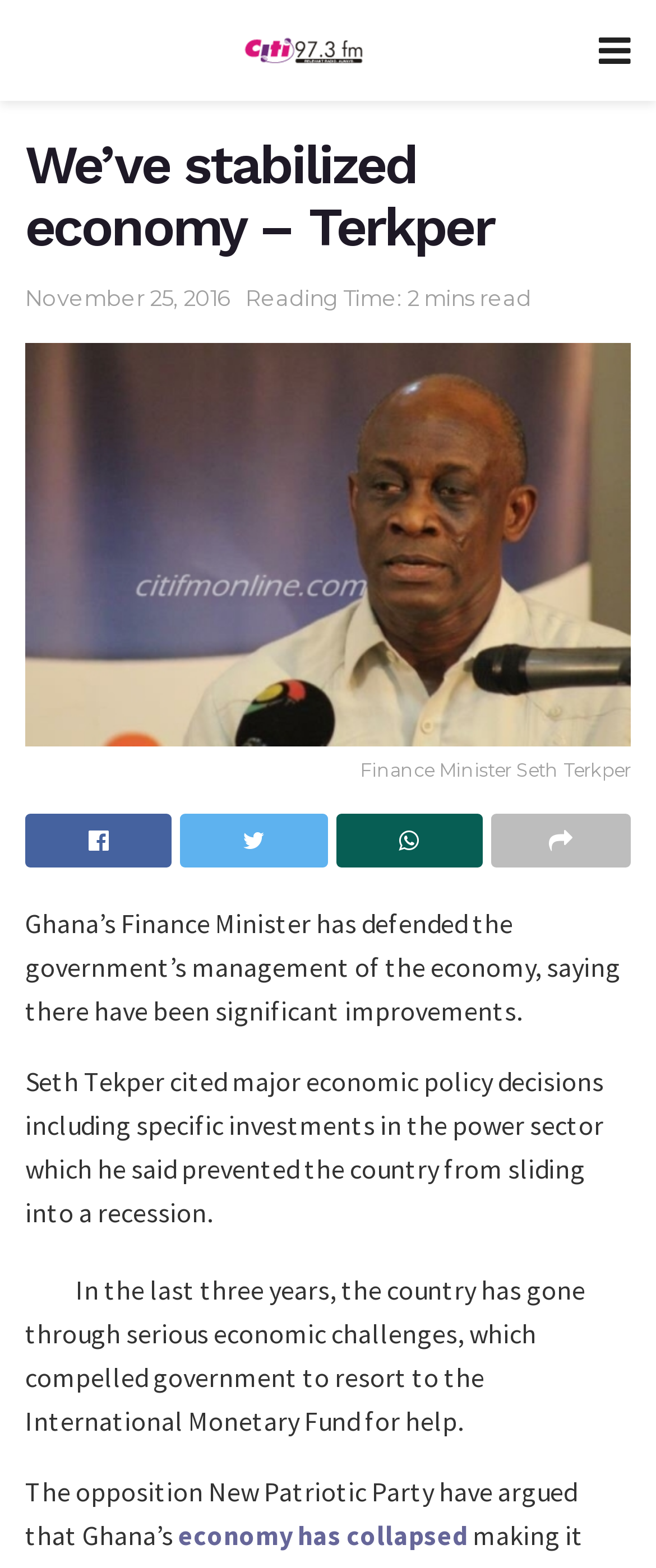Determine the bounding box coordinates of the UI element that matches the following description: "Share on Whatsapp". The coordinates should be four float numbers between 0 and 1 in the format [left, top, right, bottom].

[0.512, 0.519, 0.735, 0.553]